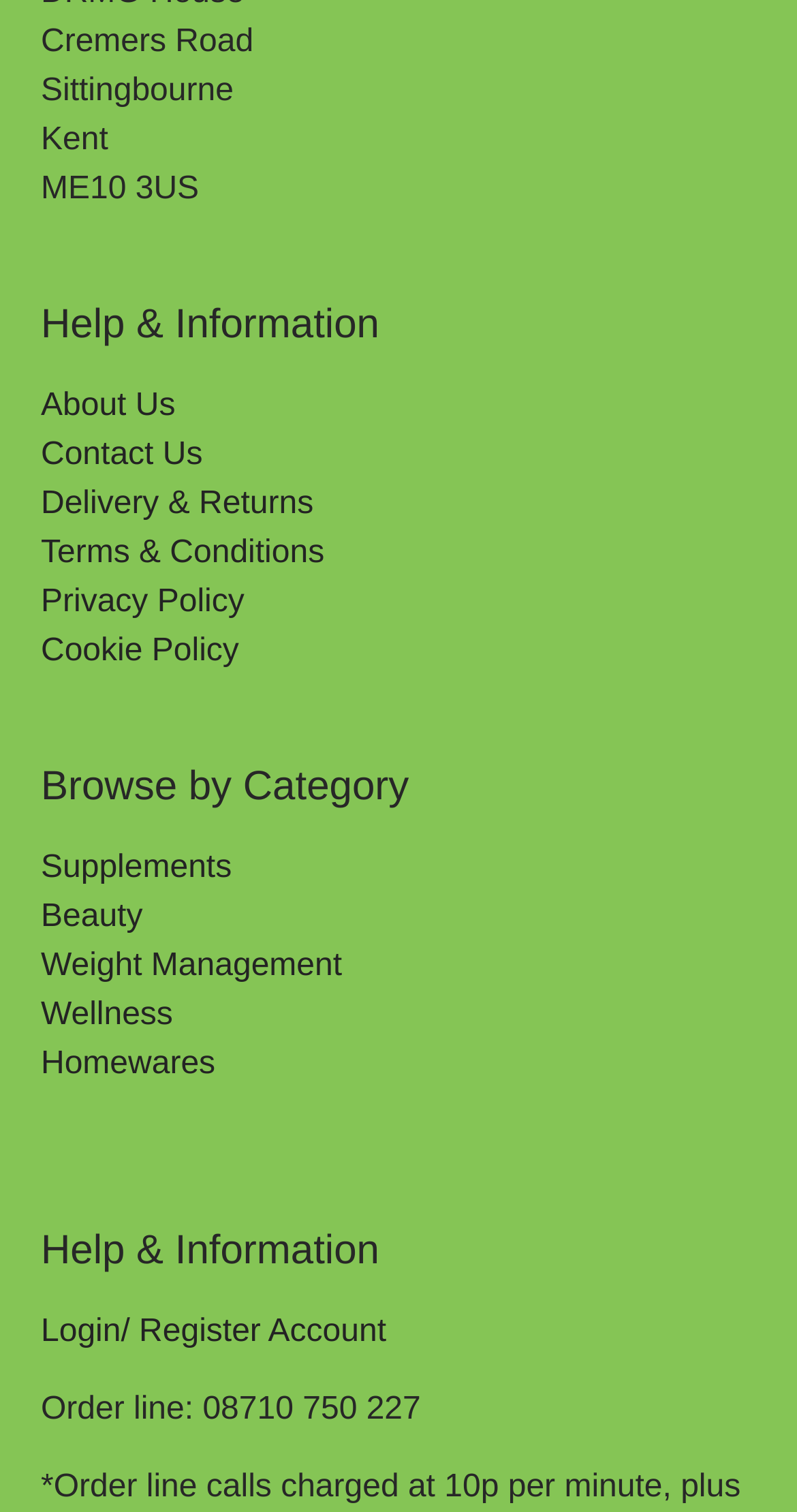Please provide the bounding box coordinates for the element that needs to be clicked to perform the following instruction: "Login/Register Account". The coordinates should be given as four float numbers between 0 and 1, i.e., [left, top, right, bottom].

[0.051, 0.869, 0.485, 0.892]